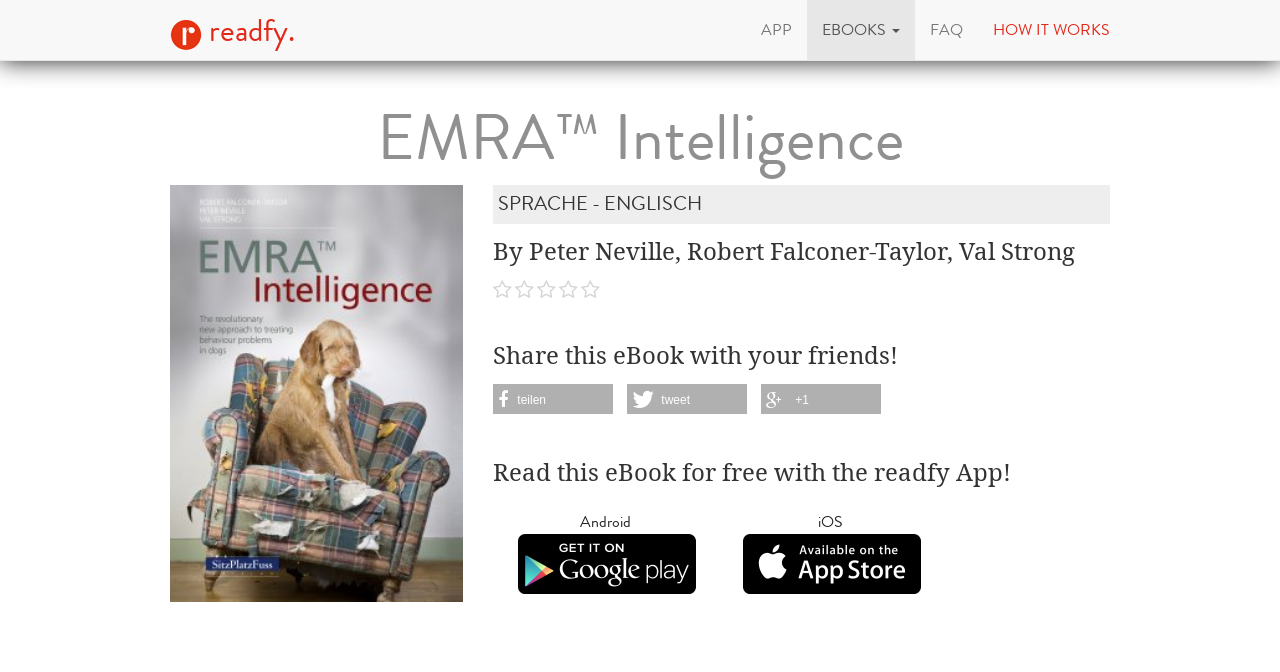Determine the bounding box coordinates of the clickable region to carry out the instruction: "Click on the 'COUNTRIES' link".

None